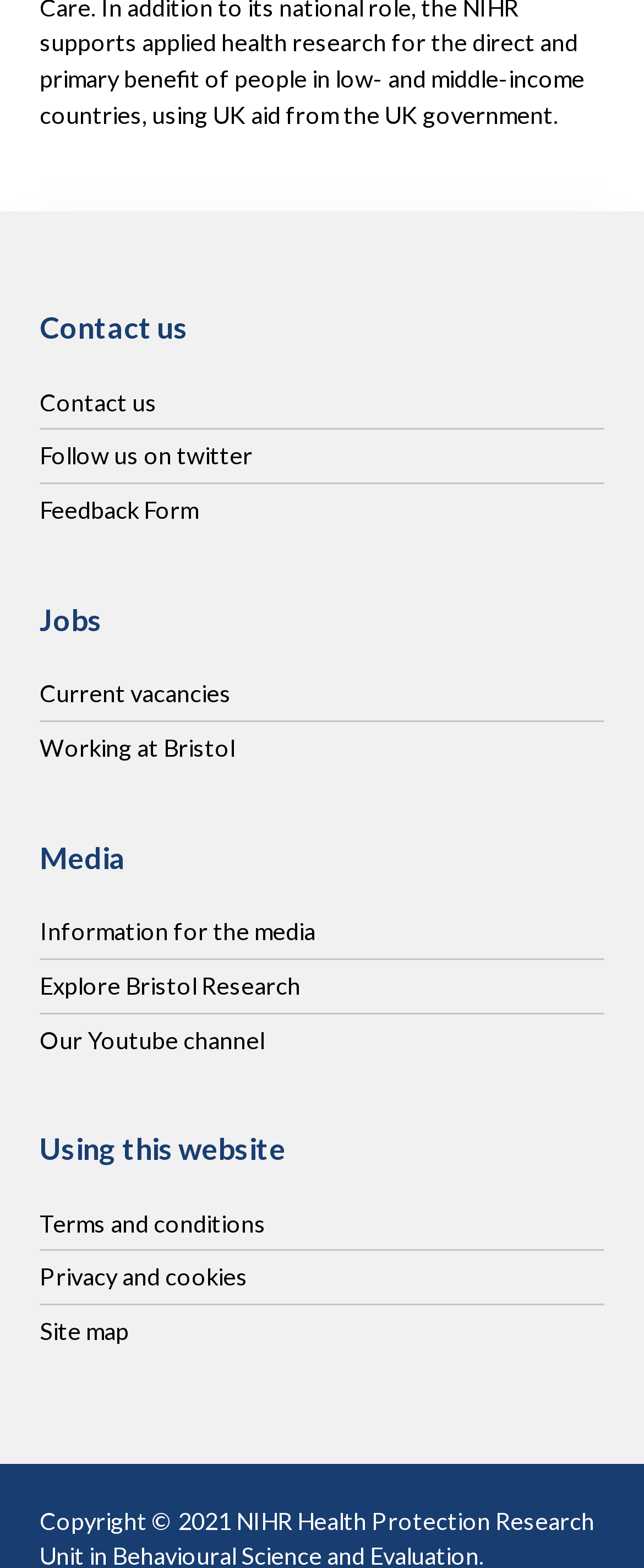How many links are under 'Using this website'?
Use the screenshot to answer the question with a single word or phrase.

3